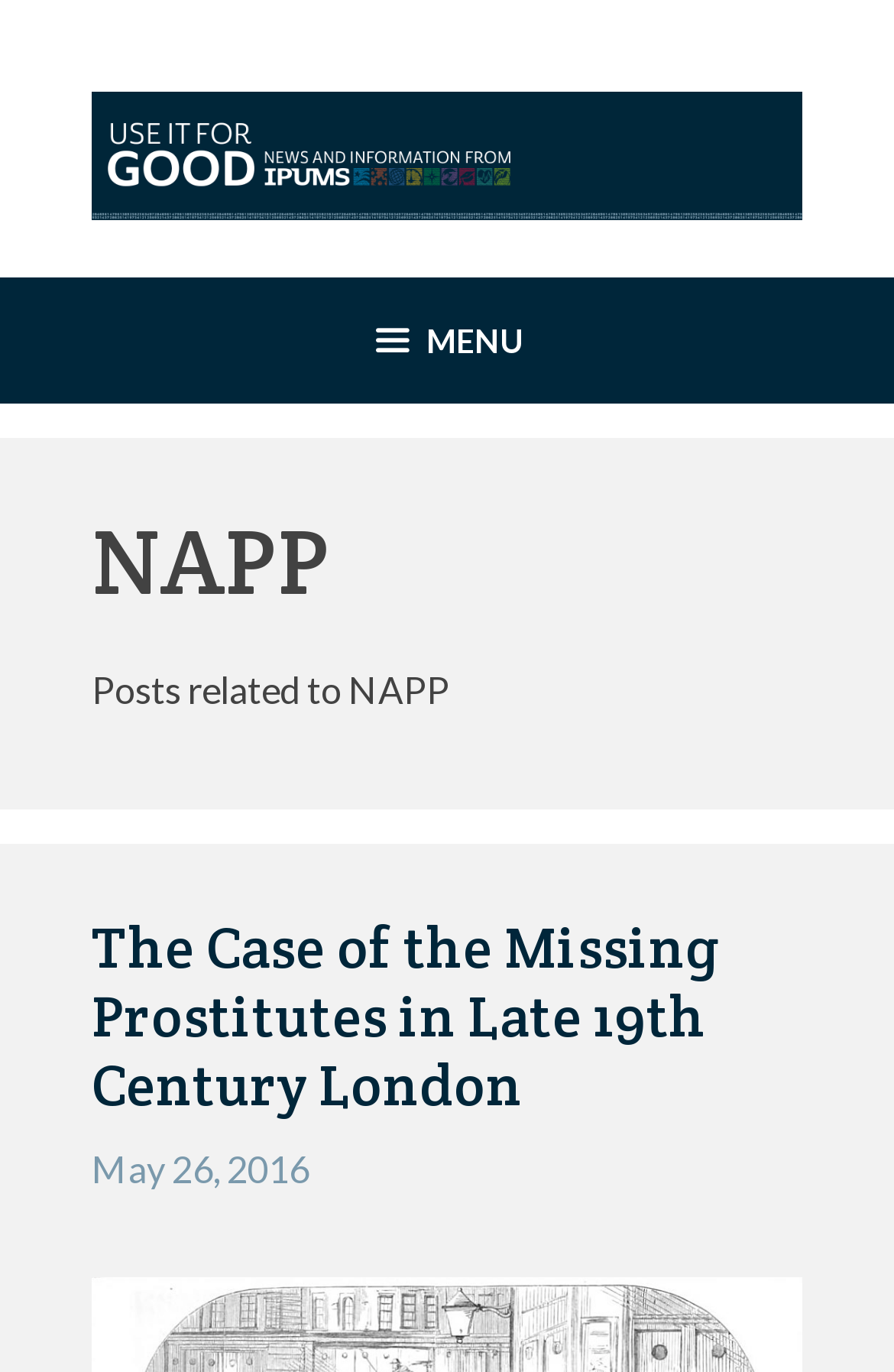Provide a short answer to the following question with just one word or phrase: What is the date of the latest article?

May 26, 2016